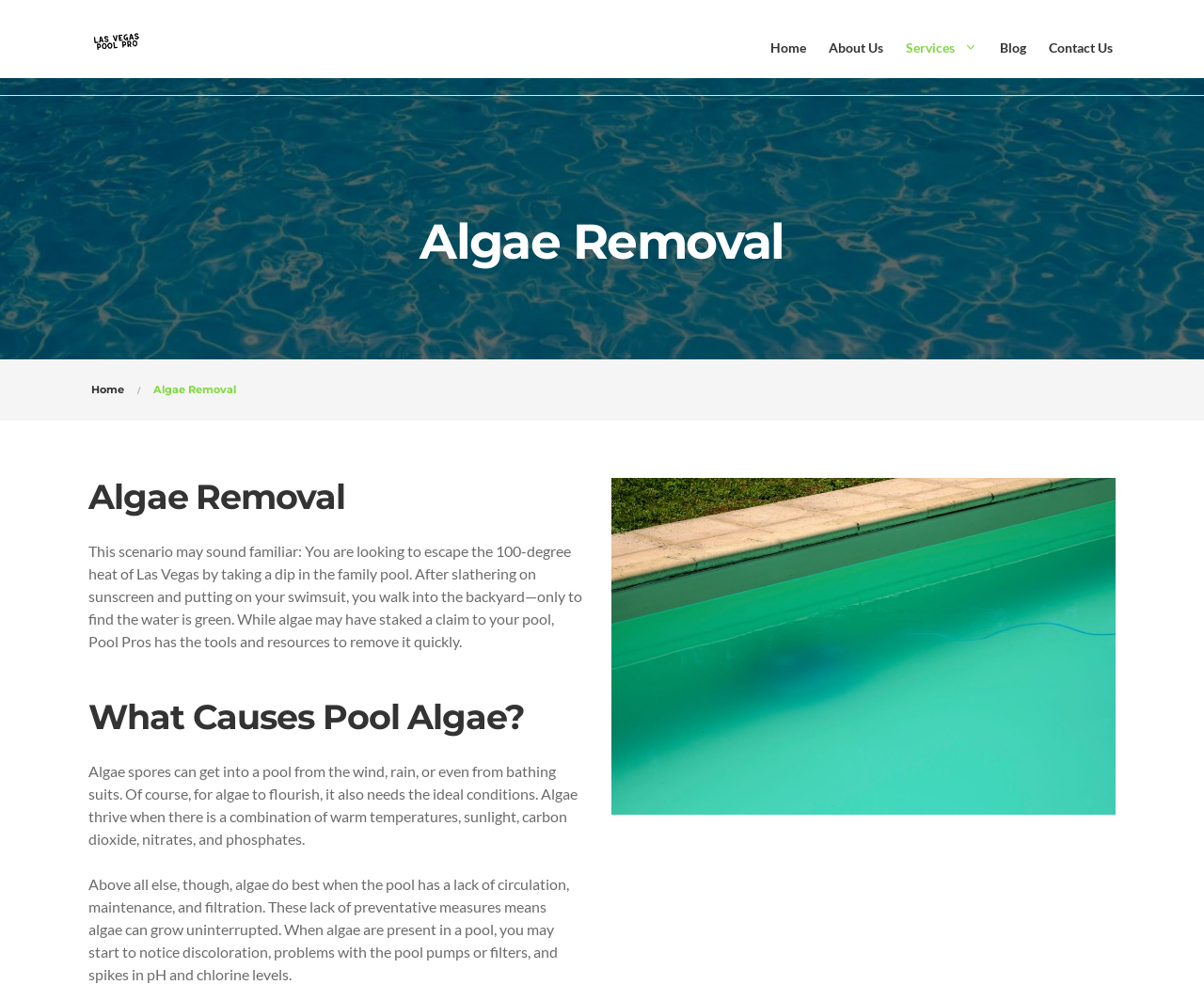Using the provided element description: "Contact Us", determine the bounding box coordinates of the corresponding UI element in the screenshot.

[0.862, 0.032, 0.934, 0.063]